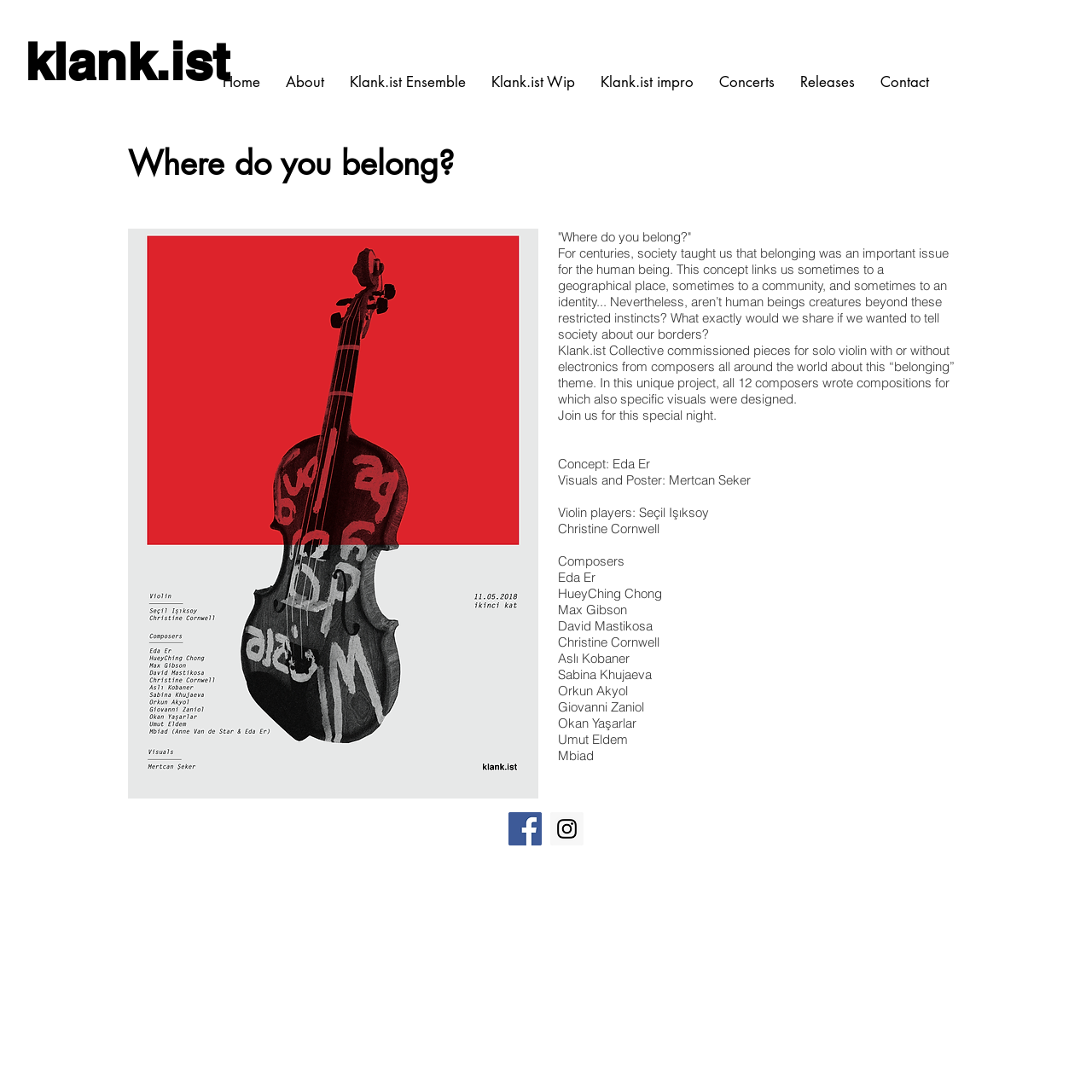Locate the bounding box coordinates of the element that should be clicked to execute the following instruction: "View the 'Klank.ist Ensemble' page".

[0.309, 0.055, 0.438, 0.095]